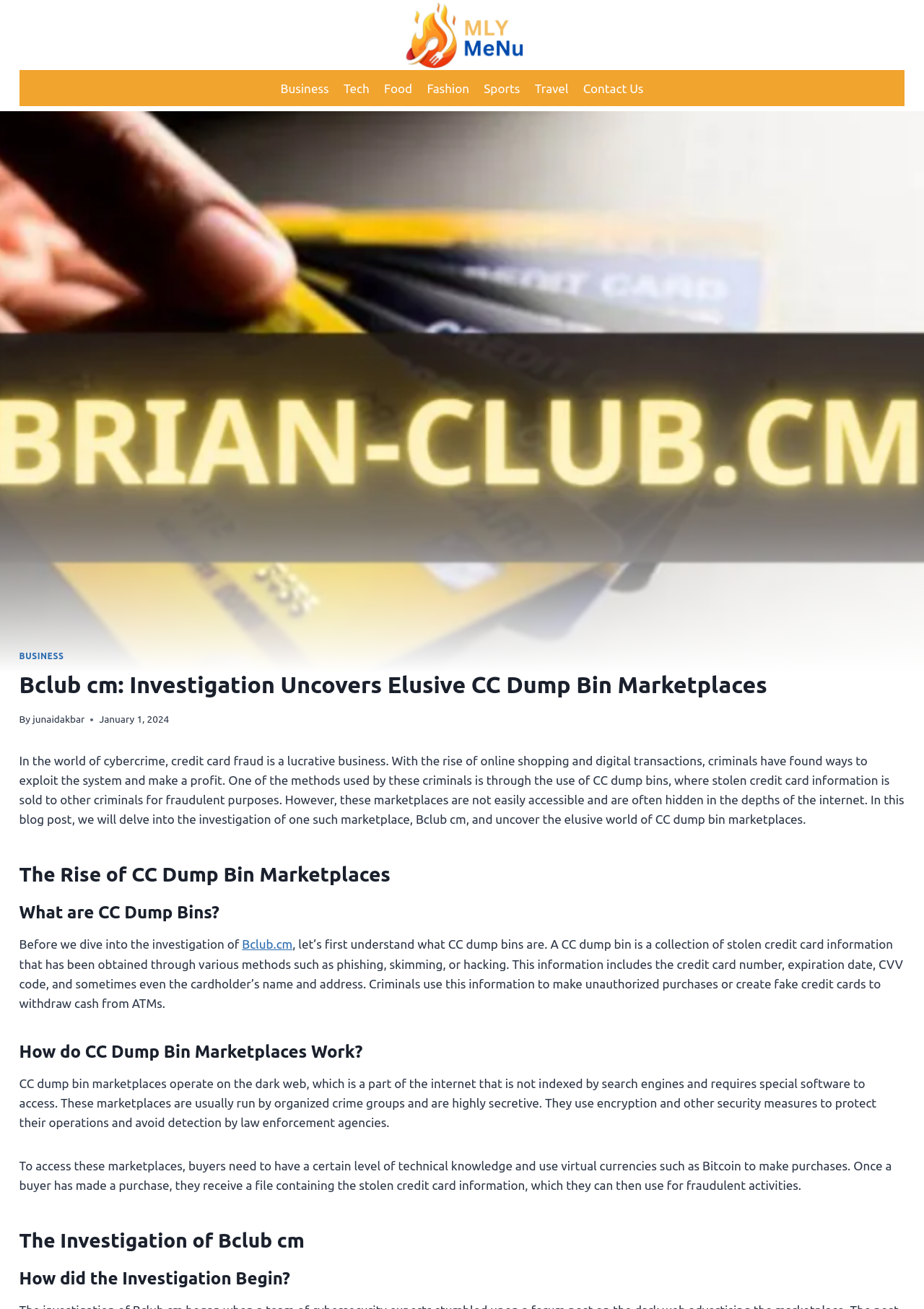What is required to access CC dump bin marketplaces?
Analyze the screenshot and provide a detailed answer to the question.

According to the article, to access these marketplaces, buyers need to have a certain level of technical knowledge and use virtual currencies such as Bitcoin to make purchases.